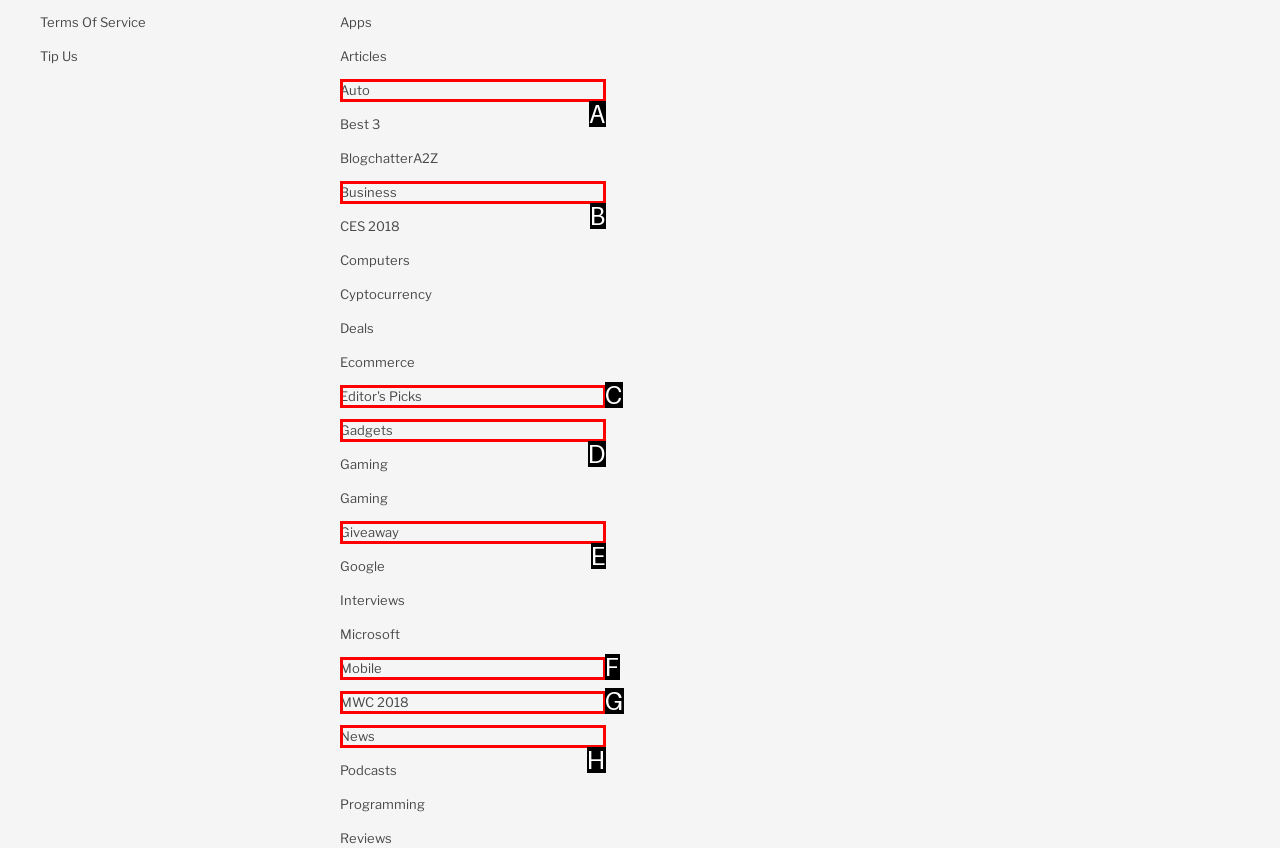Select the letter of the UI element you need to click to complete this task: Check news.

H